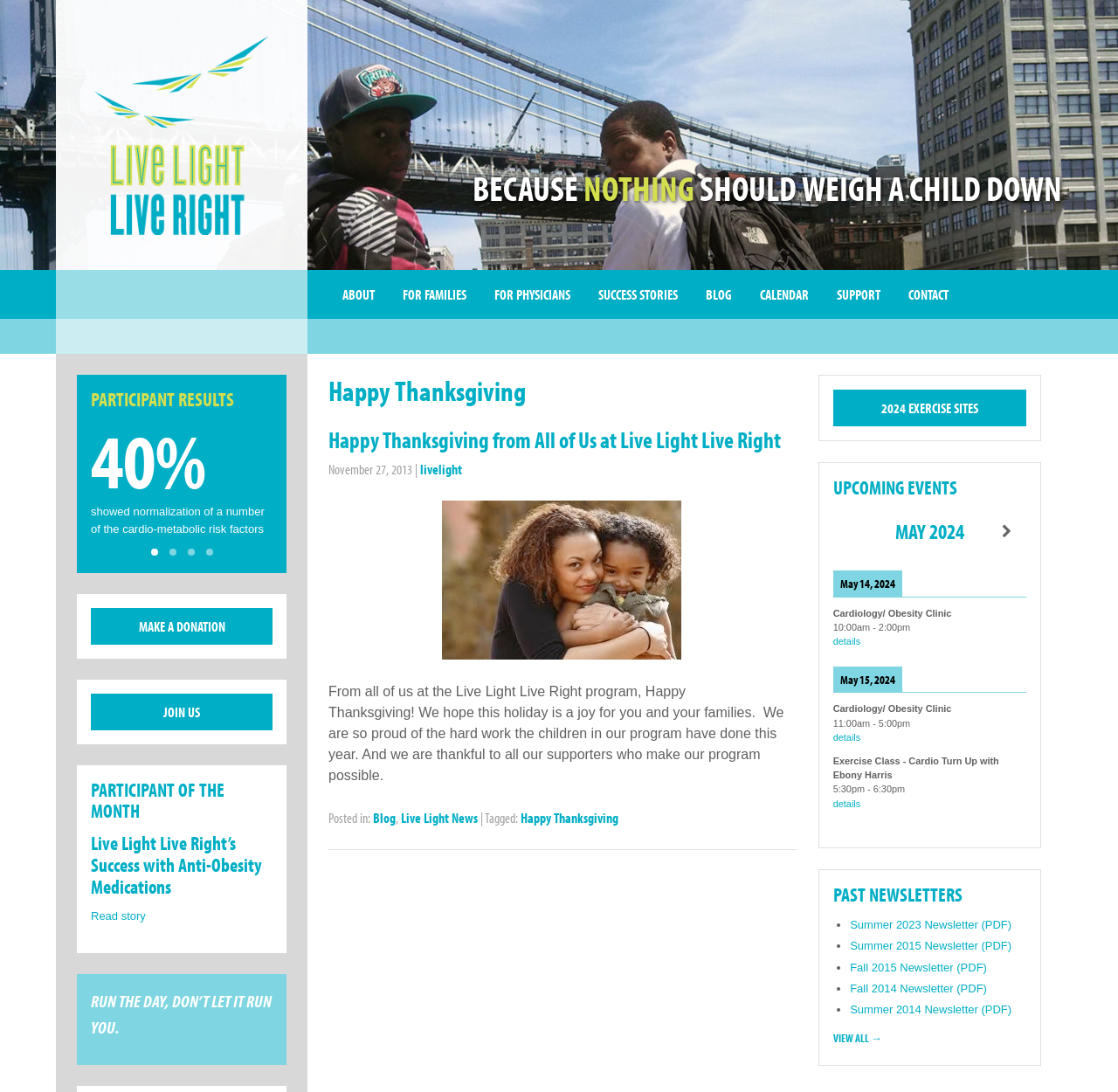Find the bounding box coordinates for the area that should be clicked to accomplish the instruction: "Click the 'details' link for the 'Cardiology/ Obesity Clinic' event".

[0.745, 0.583, 0.77, 0.592]